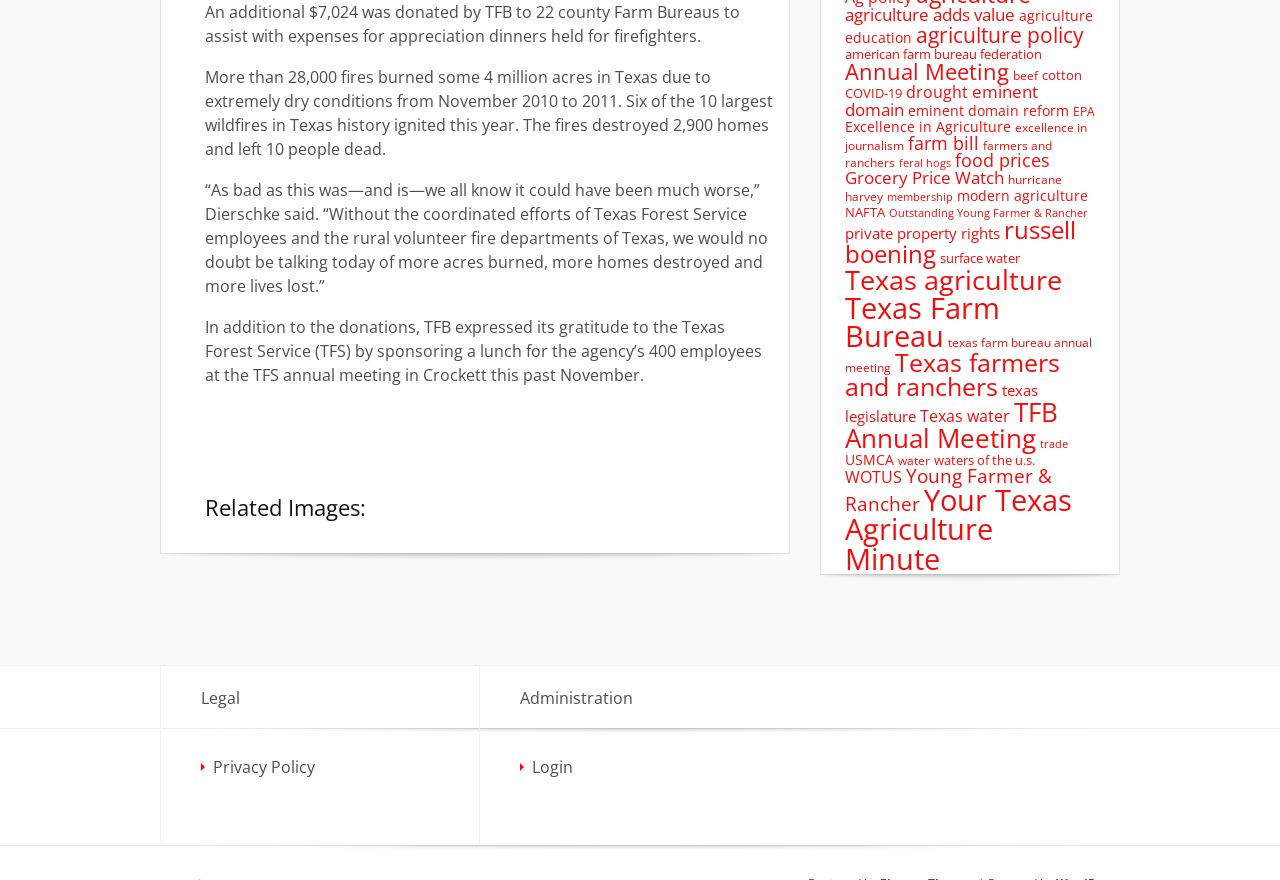Using the information in the image, give a detailed answer to the following question: How many homes were destroyed in the wildfires?

According to the static text element with OCR text 'More than 28,000 fires burned some 4 million acres in Texas due to extremely dry conditions from November 2010 to 2011. Six of the 10 largest wildfires in Texas history ignited this year. The fires destroyed 2,900 homes and left 10 people dead.', the answer is 2,900.